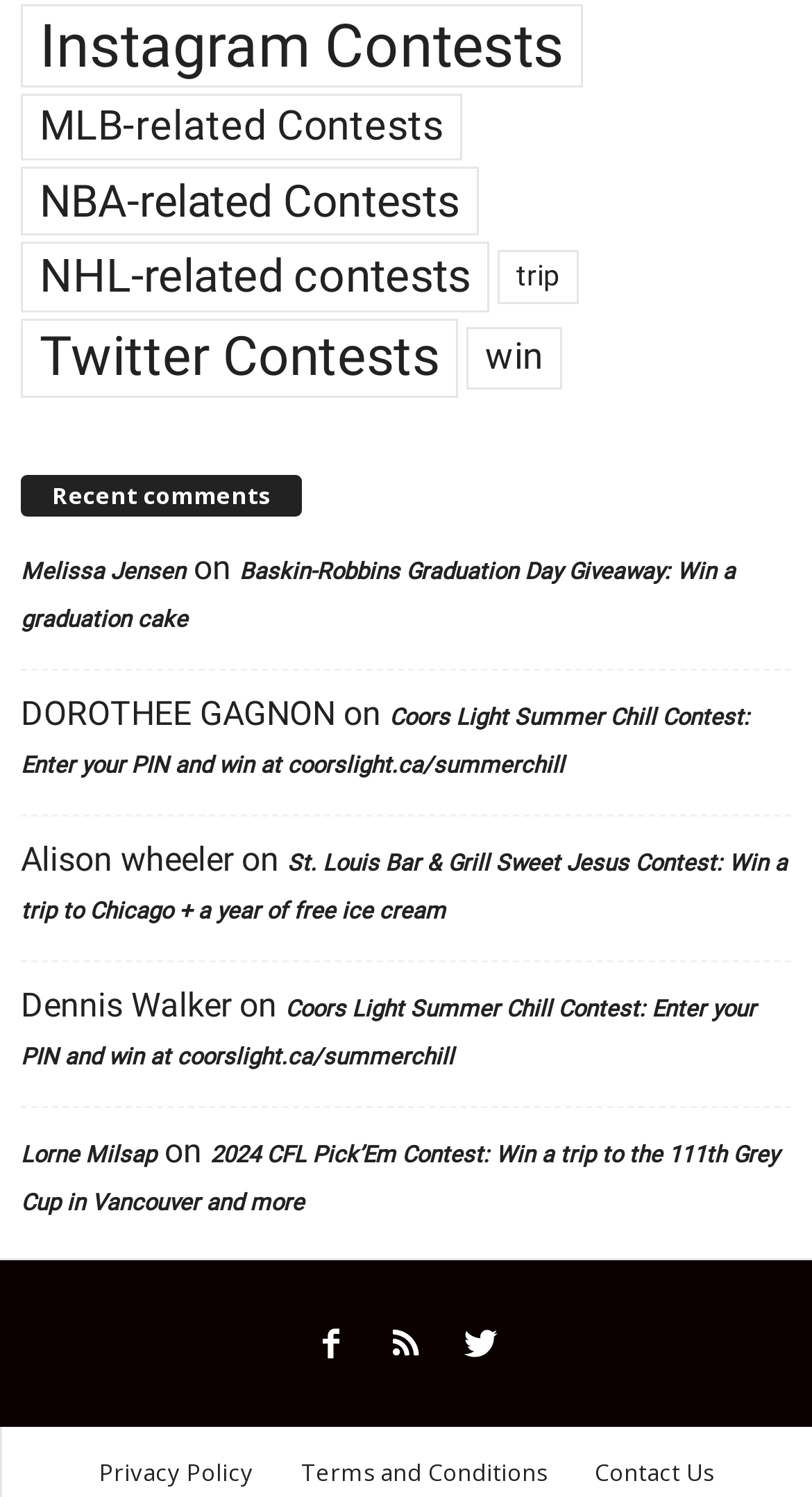Highlight the bounding box coordinates of the element you need to click to perform the following instruction: "Enter Coors Light Summer Chill Contest."

[0.026, 0.47, 0.923, 0.52]